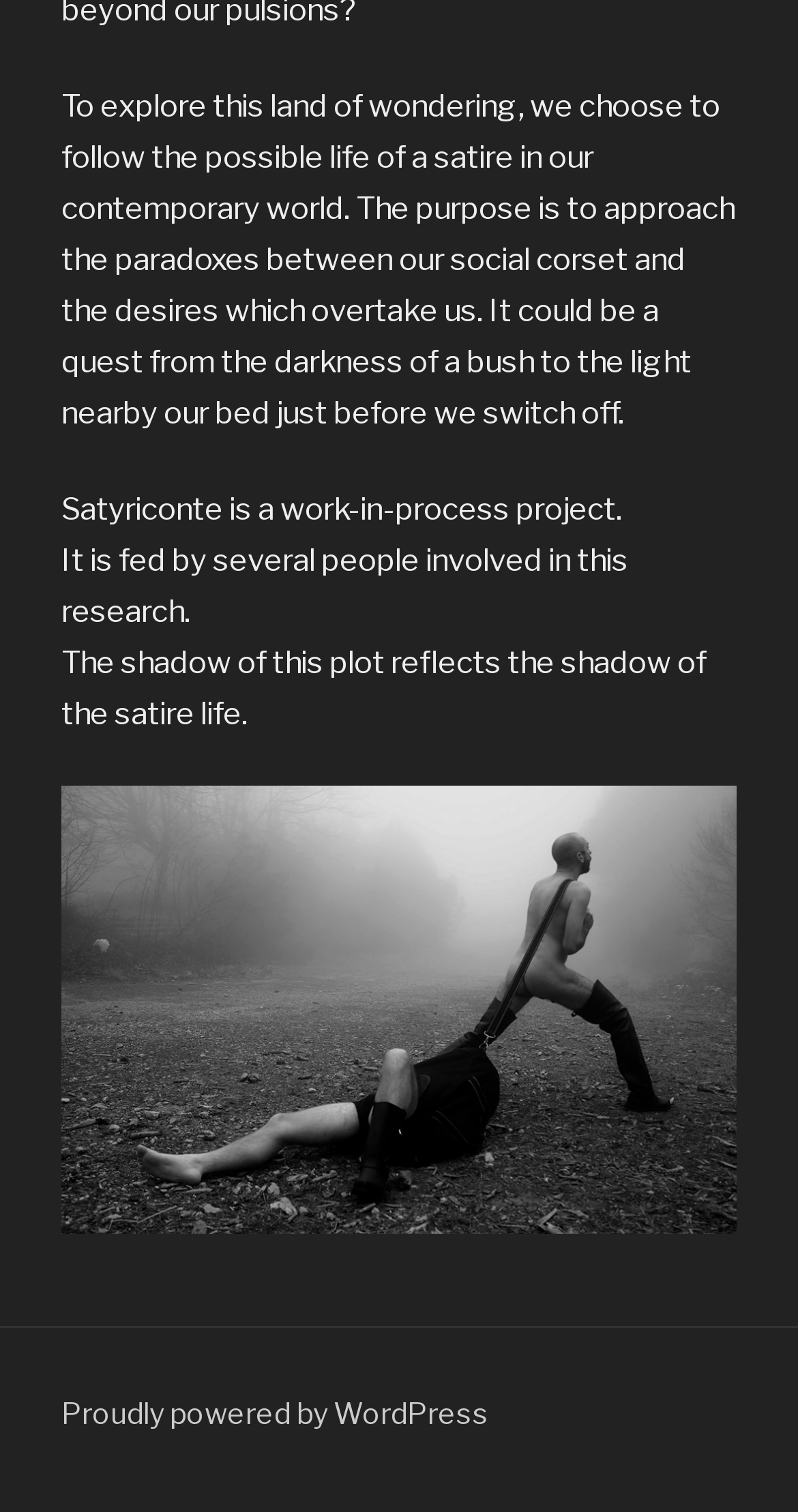Determine the bounding box coordinates for the UI element with the following description: "Proudly powered by WordPress". The coordinates should be four float numbers between 0 and 1, represented as [left, top, right, bottom].

[0.077, 0.923, 0.613, 0.946]